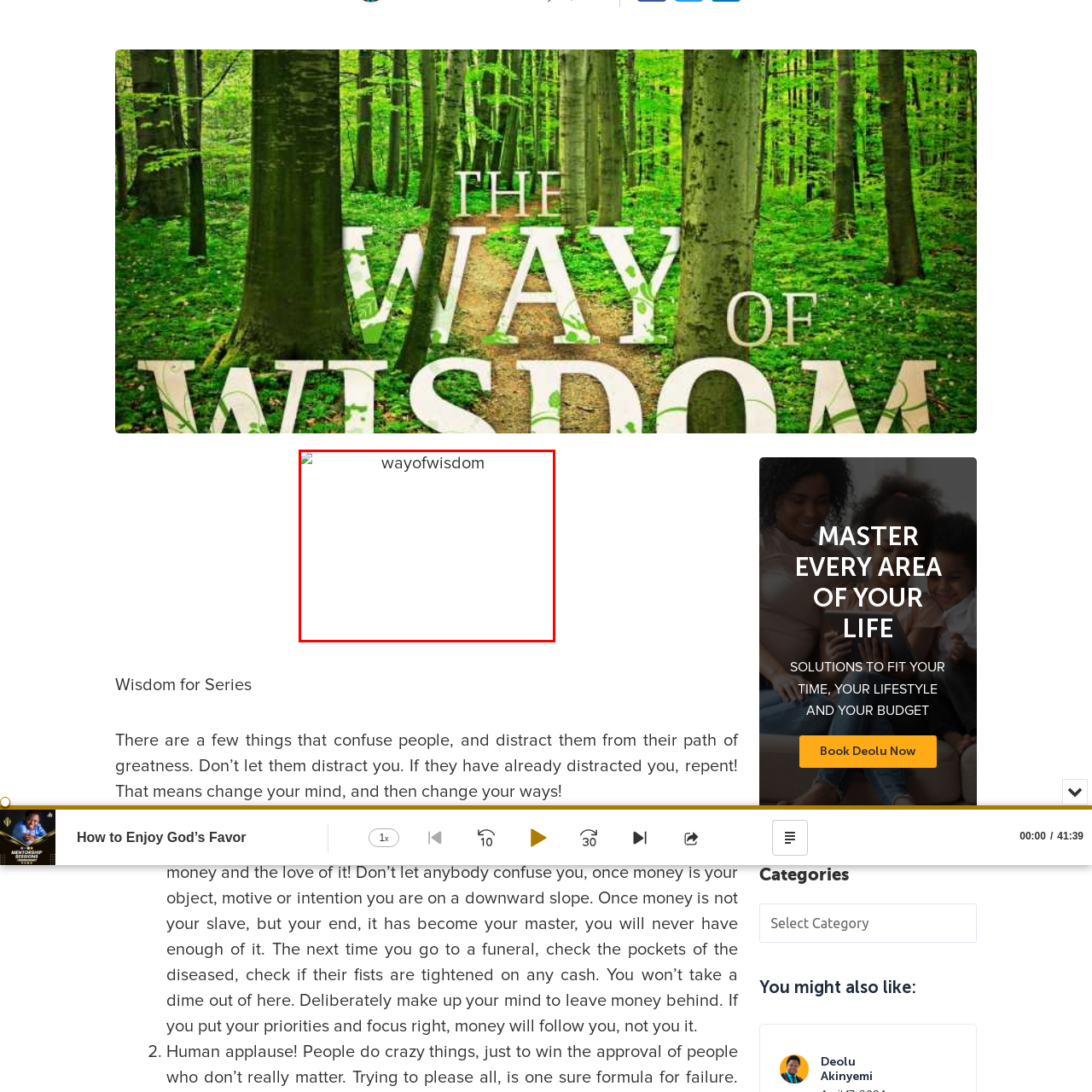Please review the portion of the image contained within the red boundary and provide a detailed answer to the subsequent question, referencing the image: What is the purpose of the image?

The image serves as a visual reminder not to let distractions steer one off course, emphasizing the importance of clarity and focus on one's life journey, and encourages viewers to reflect on their priorities and the true meaning of success.